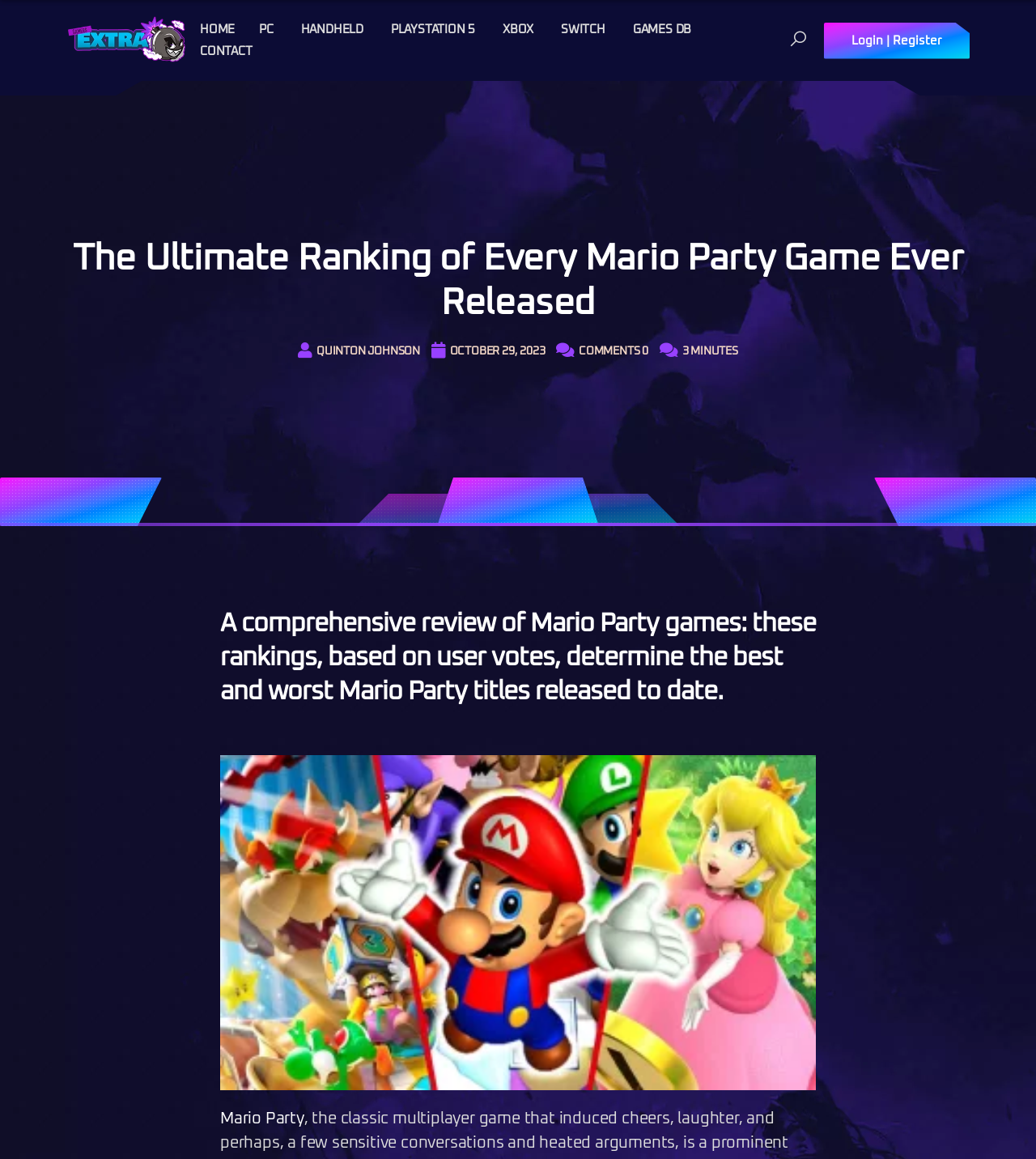Use a single word or phrase to answer the question: Who is the author of the article?

Quinton Johnson